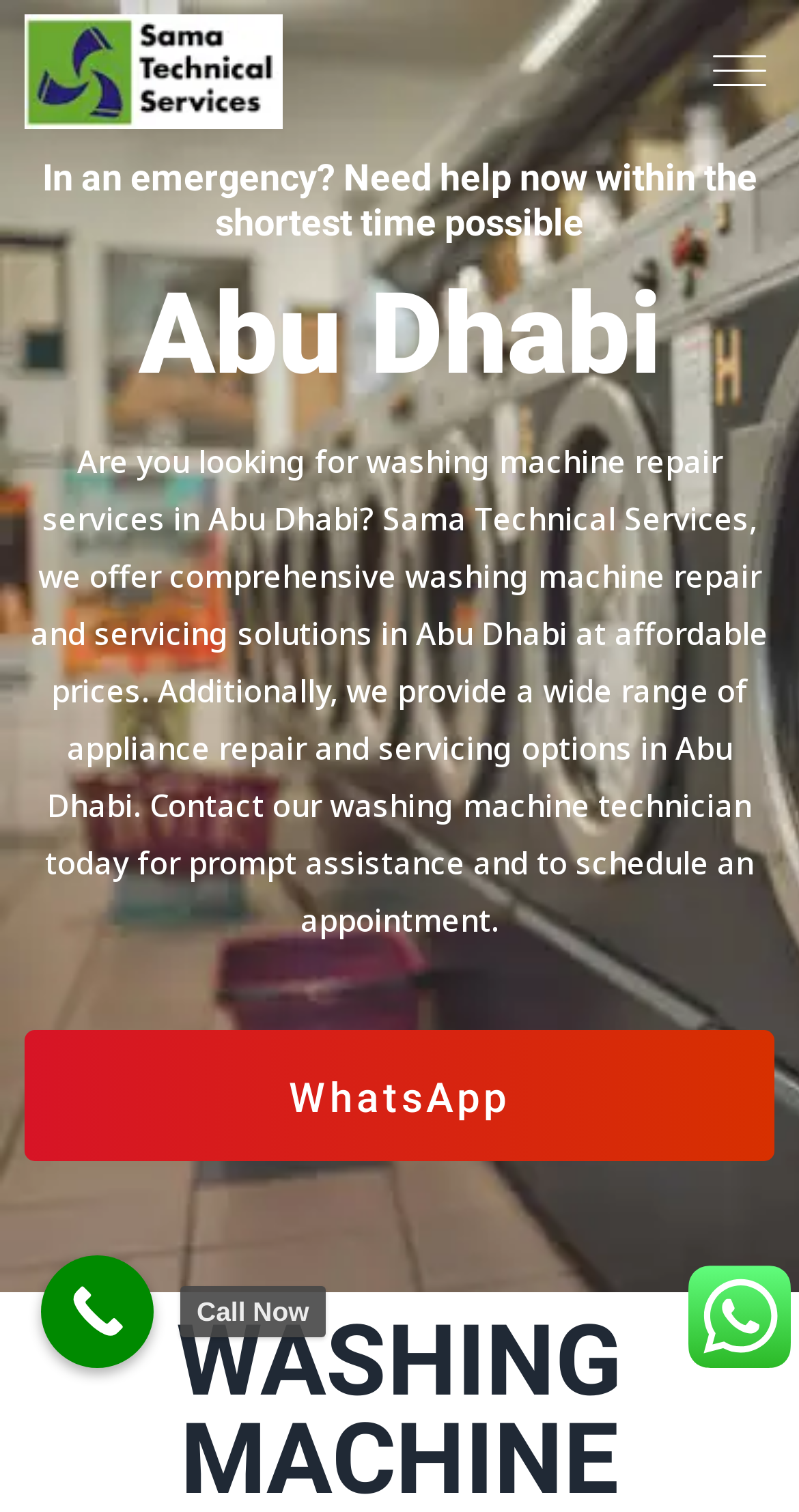What type of appliance repair services are offered?
From the image, respond using a single word or phrase.

Washing machine and others